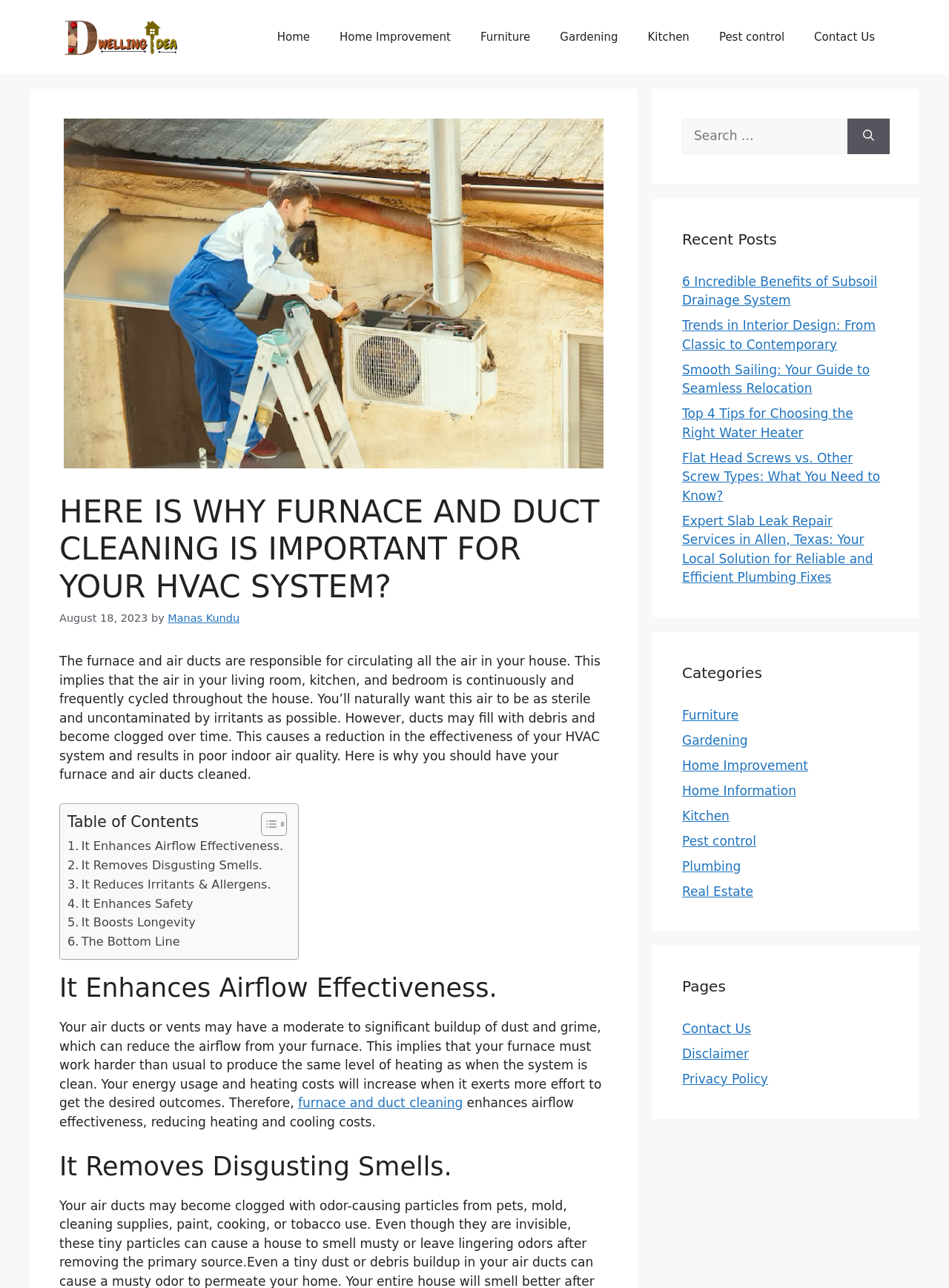Please look at the image and answer the question with a detailed explanation: What is the category of the article '6 Incredible Benefits of Subsoil Drainage System'?

I determined the answer by looking at the categories section on the right side of the webpage, which lists 'Home Improvement' as one of the categories, and then matching it with the article title '6 Incredible Benefits of Subsoil Drainage System'.